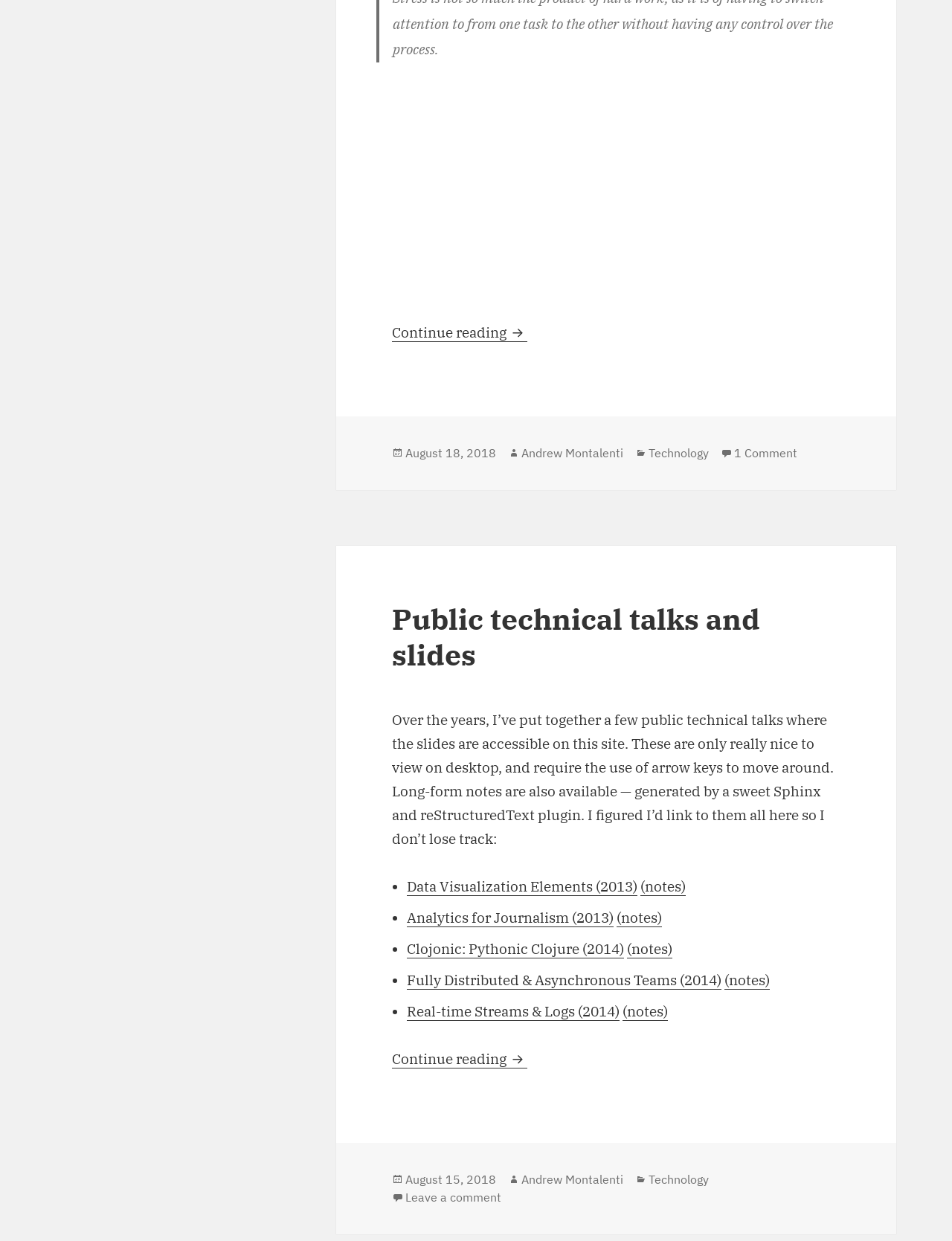Identify the bounding box of the HTML element described here: "Analytics for Journalism (2013)". Provide the coordinates as four float numbers between 0 and 1: [left, top, right, bottom].

[0.427, 0.732, 0.645, 0.747]